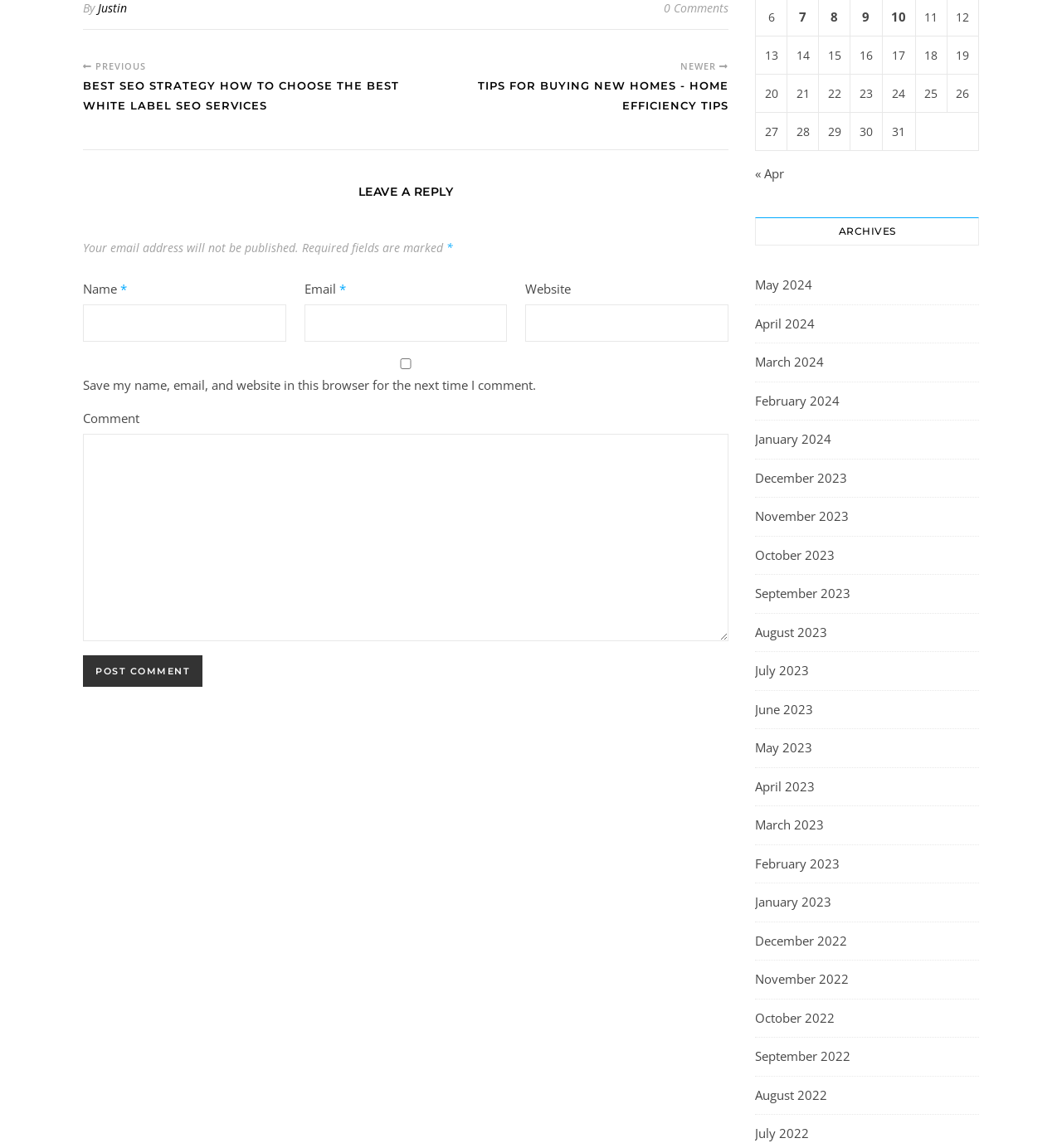Given the description of the UI element: "What We Do", predict the bounding box coordinates in the form of [left, top, right, bottom], with each value being a float between 0 and 1.

None